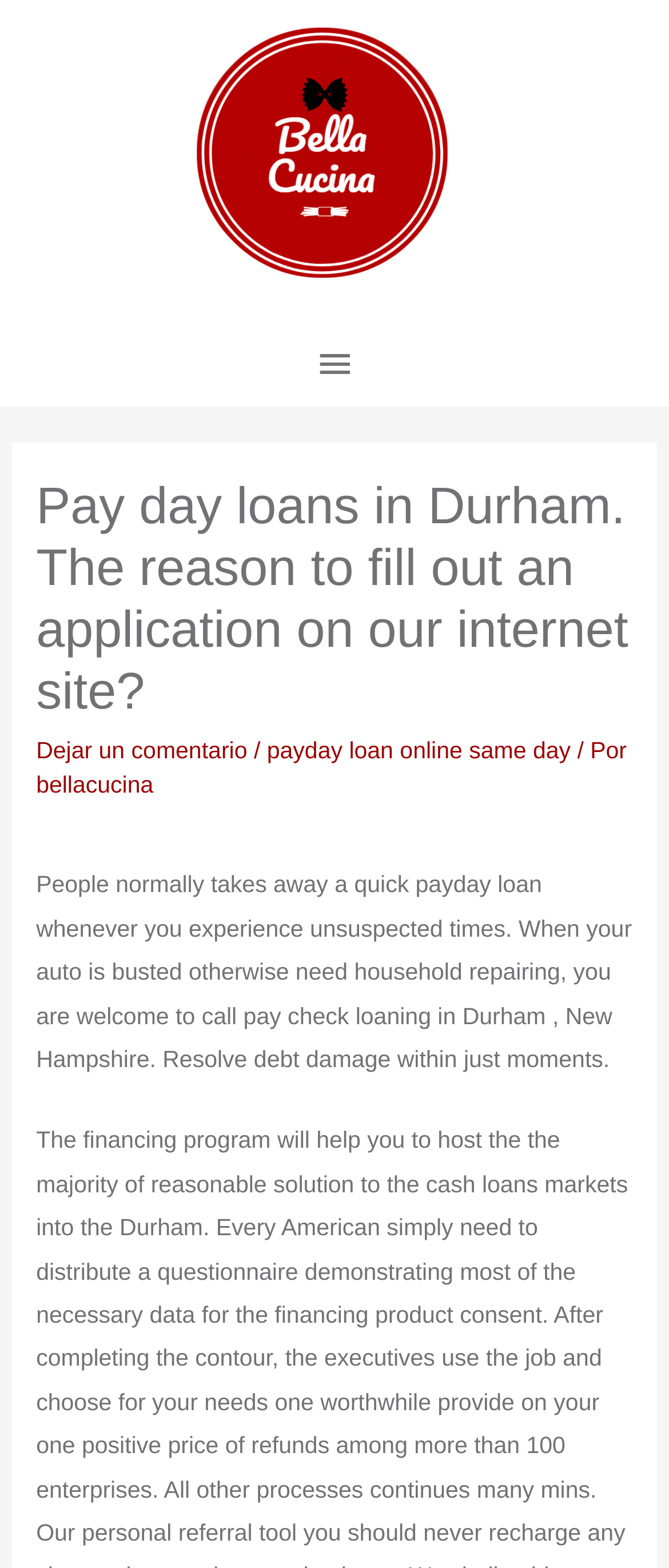Please provide the bounding box coordinate of the region that matches the element description: Terms and Conditions. Coordinates should be in the format (top-left x, top-left y, bottom-right x, bottom-right y) and all values should be between 0 and 1.

None